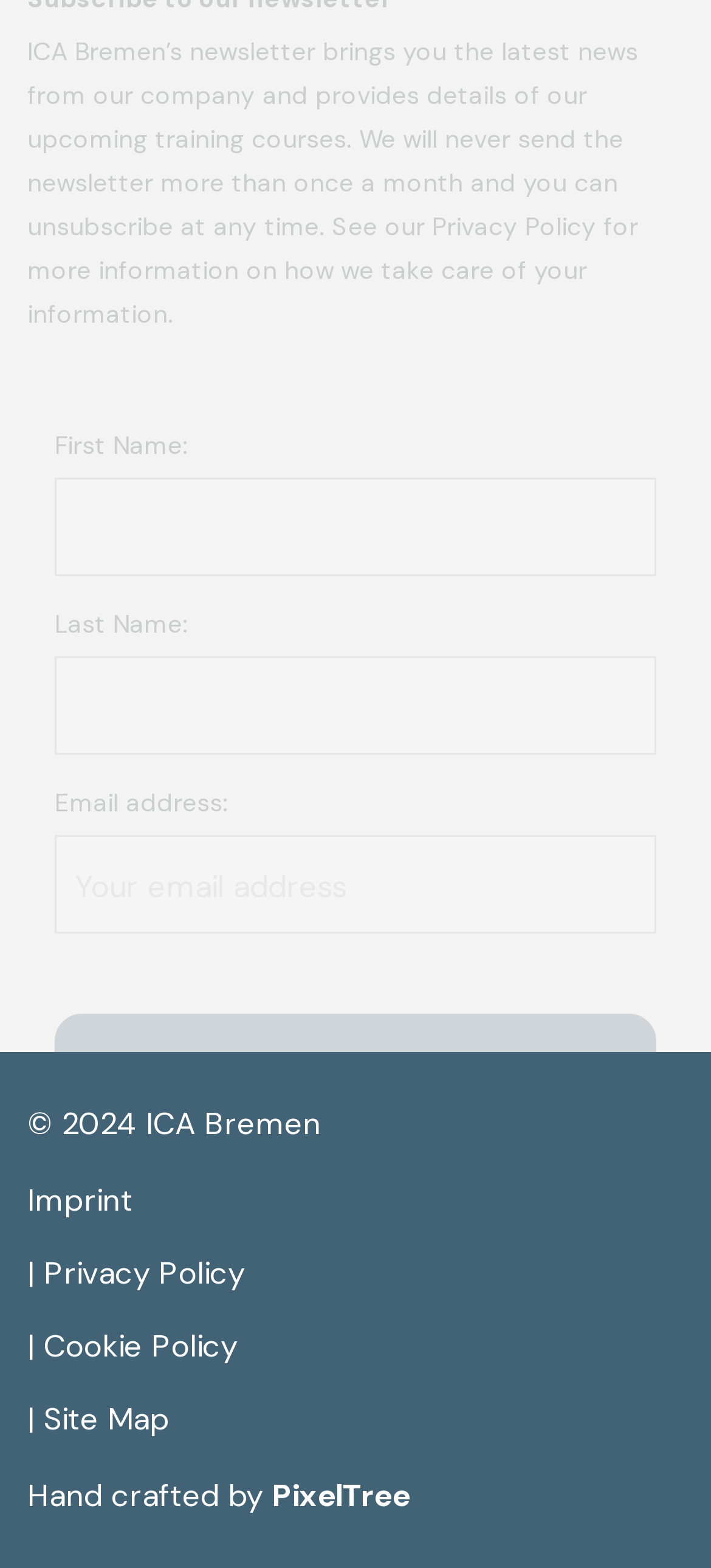Locate the coordinates of the bounding box for the clickable region that fulfills this instruction: "Enter first name".

[0.077, 0.305, 0.923, 0.368]